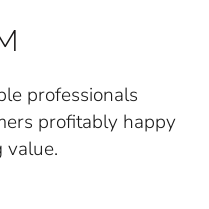What is CWG's goal for its workforce?
Please provide a full and detailed response to the question.

The caption emphasizes CWG's commitment to fostering a knowledgeable and skilled workforce, which suggests that CWG aims to have a workforce that possesses these qualities.